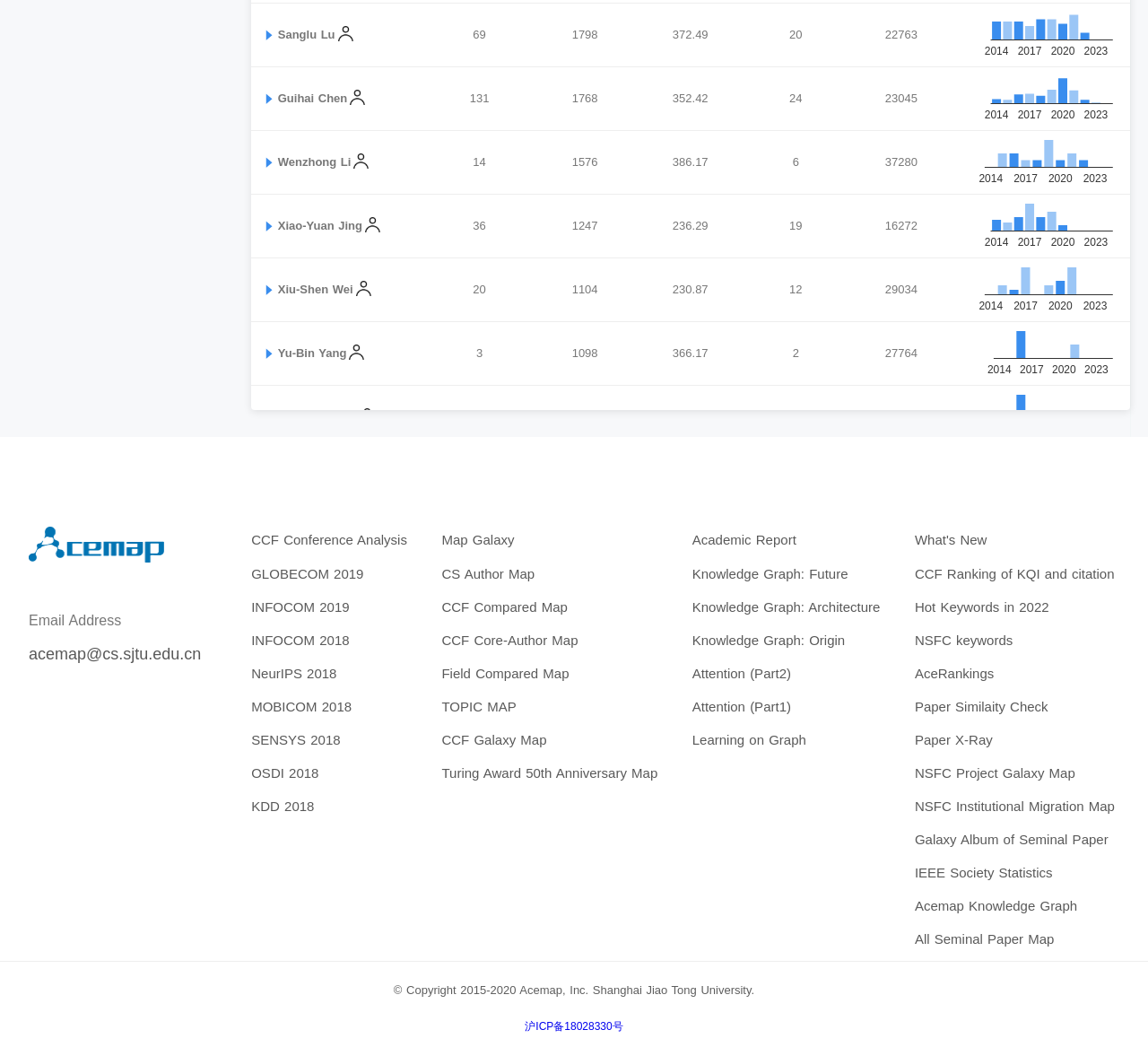How many publications does Xiao-Yuan Jing have?
Look at the screenshot and give a one-word or phrase answer.

1247